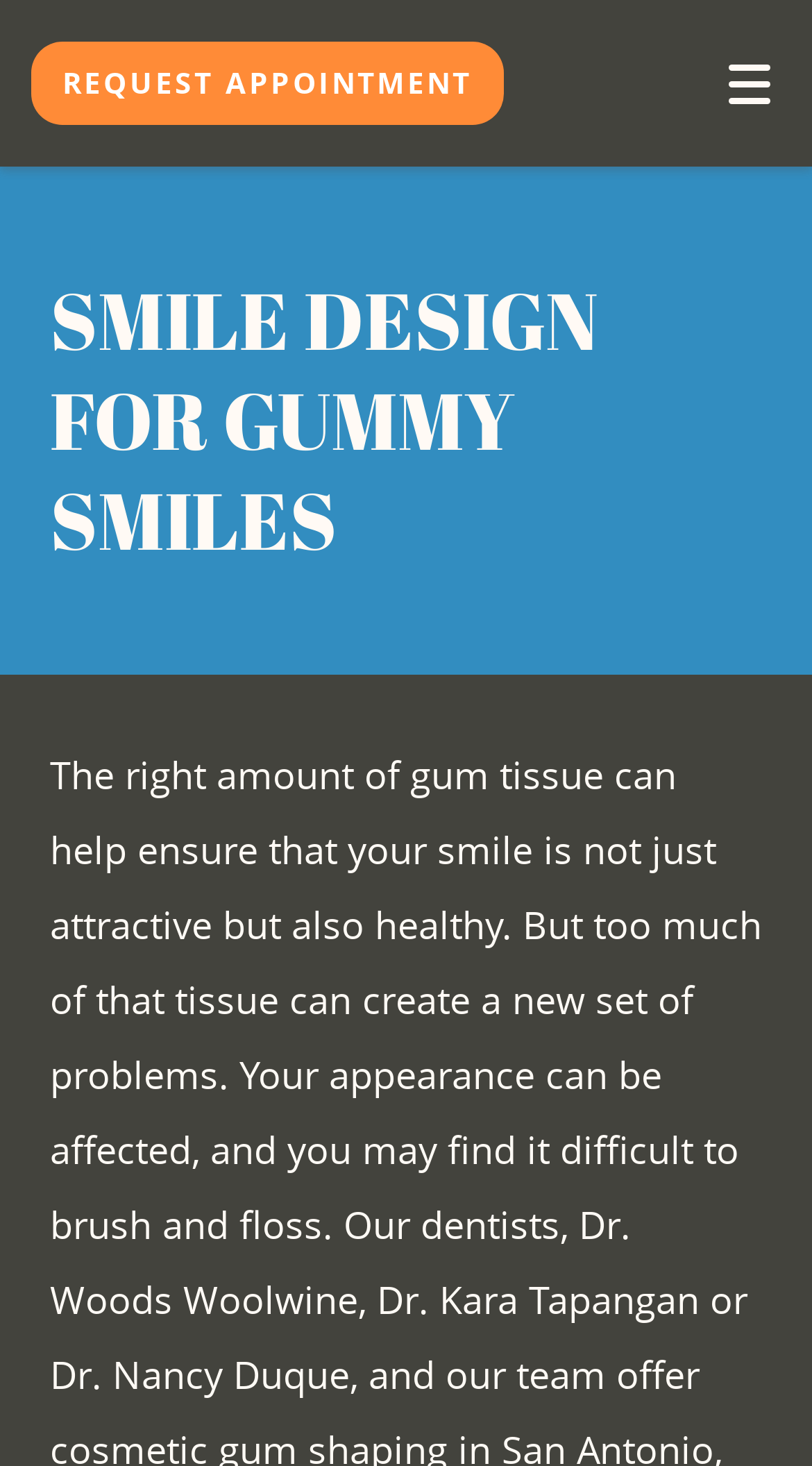What is the purpose of the 'CALL US' link?
Utilize the image to construct a detailed and well-explained answer.

The 'CALL US' link is displayed prominently on the webpage, suggesting that it is a key way for users to contact the office. Its purpose is to allow users to call the office directly, likely to schedule an appointment or ask questions.